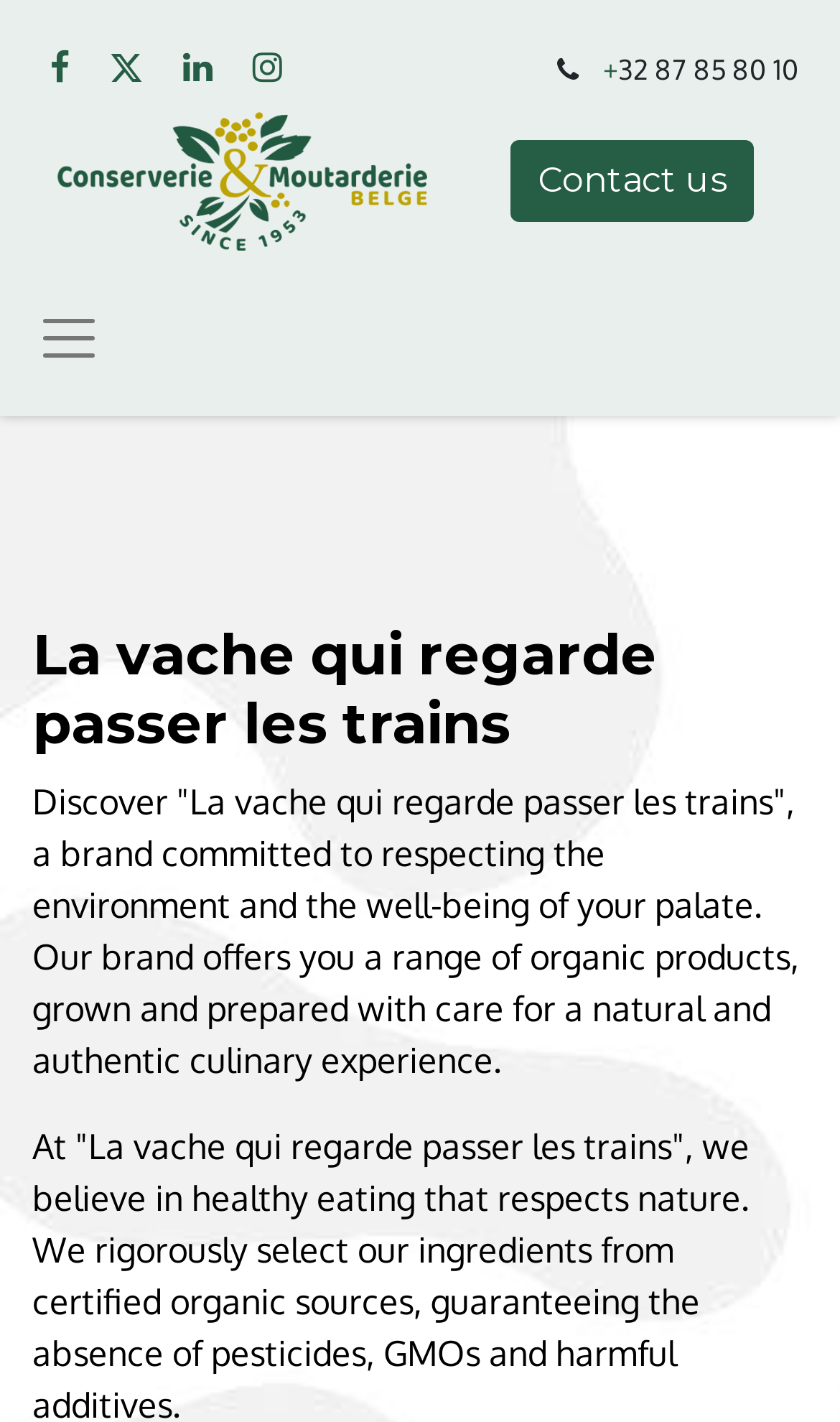What is the logo of the company?
Respond to the question with a well-detailed and thorough answer.

The logo of the company can be found at the top left of the webpage, which is an image with the text 'Conserverie et Moutarderie Belge'.